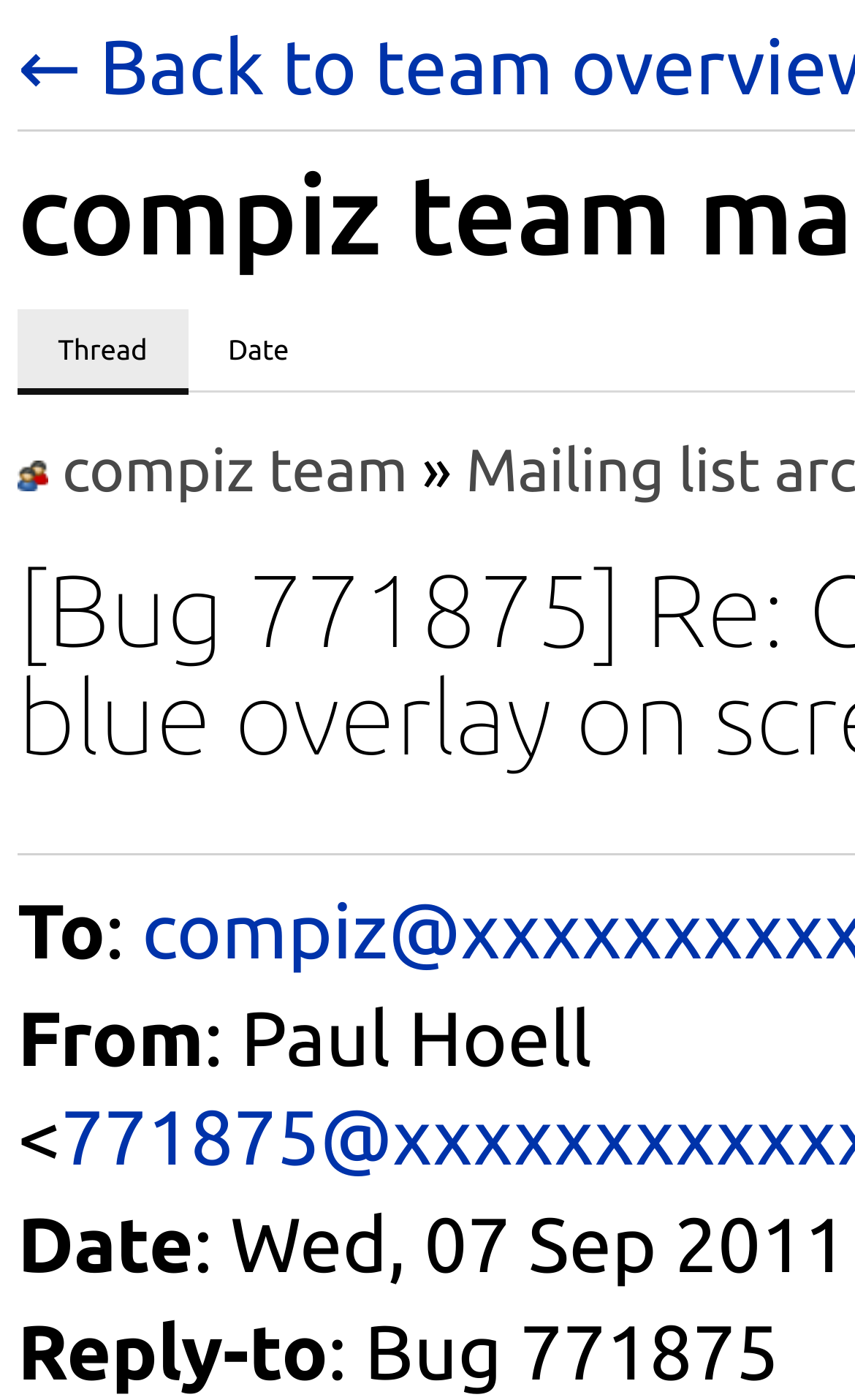Summarize the webpage with a detailed and informative caption.

The webpage appears to be a mailing list archive page, specifically for the Compiz team in Launchpad. At the top, there are two list items, "View messages by thread" and "View messages by date", with corresponding links "Thread" and "Date" respectively. These list items are positioned side by side, with "View messages by thread" on the left and "View messages by date" on the right.

Below these list items, there is a link "compiz team" which is centered horizontally. To the right of this link, there is a table cell containing a non-breaking space character.

Further down, there are several static text elements arranged vertically, including "To", ":", "From", ":", "Date", and "Reply-to". These text elements are positioned on the left side of the page, with the colon (:) characters aligned vertically. The text "From" is followed by the name "Paul Hoell" and an email address.

Overall, the webpage appears to be a simple, text-based archive page with a focus on displaying mailing list information.